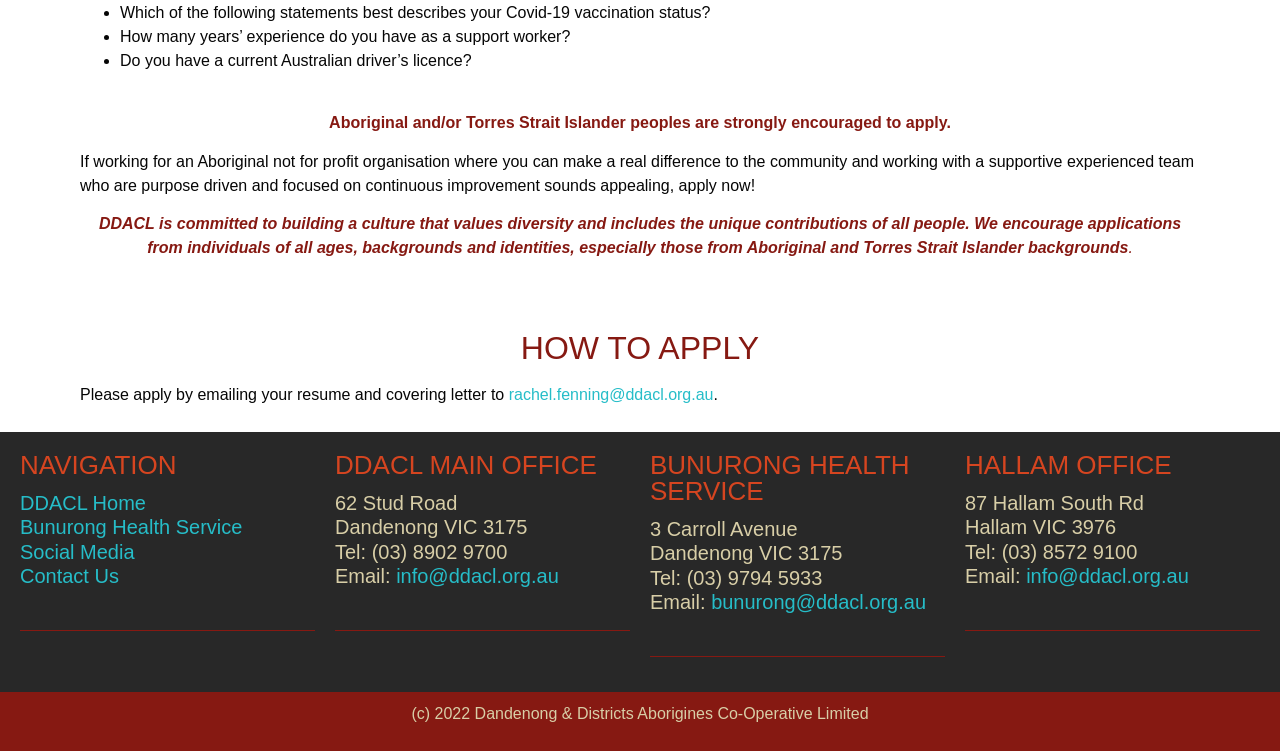Bounding box coordinates are specified in the format (top-left x, top-left y, bottom-right x, bottom-right y). All values are floating point numbers bounded between 0 and 1. Please provide the bounding box coordinate of the region this sentence describes: DDACL Home

[0.016, 0.655, 0.114, 0.684]